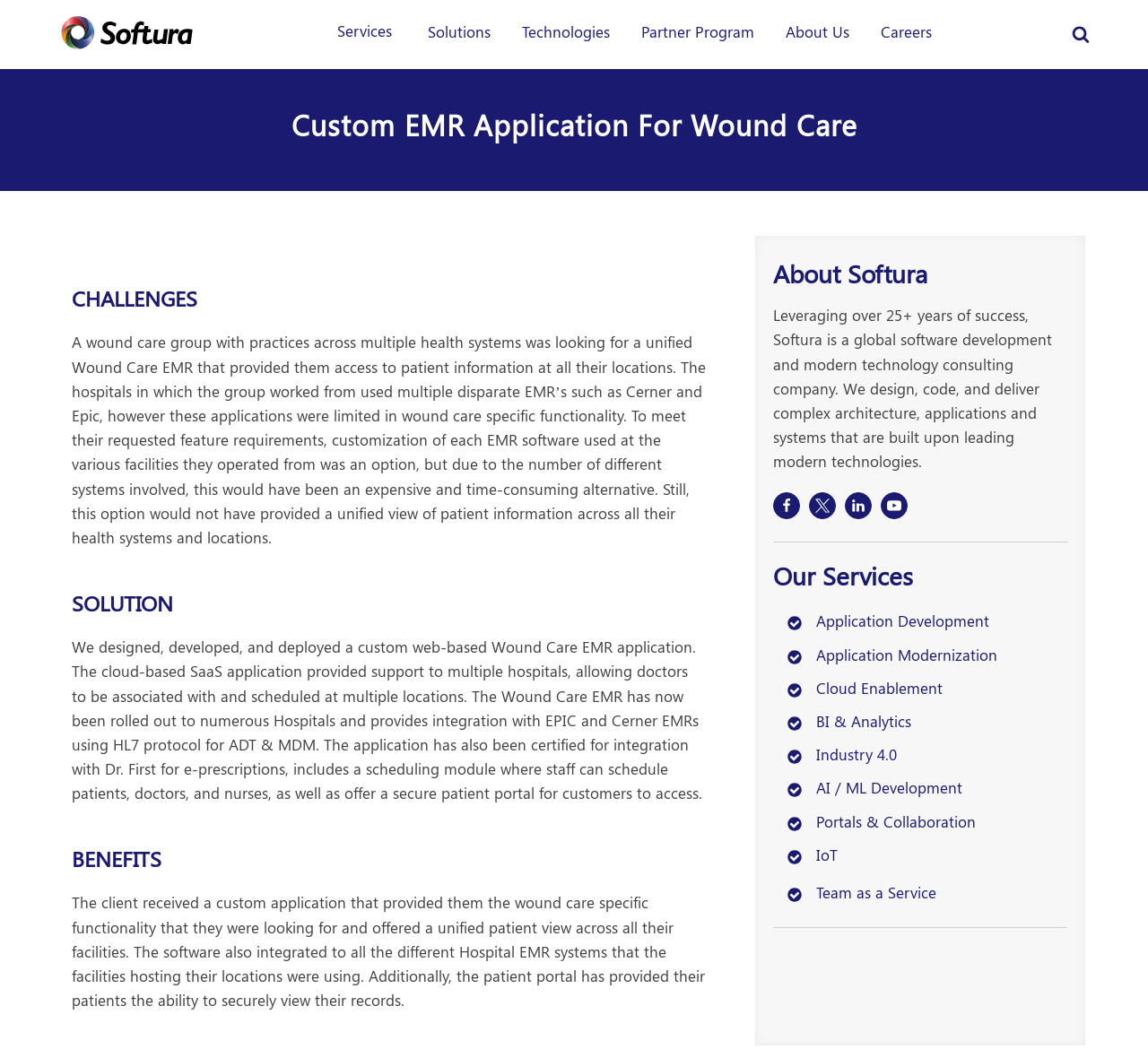What is the name of the company that developed the custom EMR application?
Please look at the screenshot and answer in one word or a short phrase.

Softura